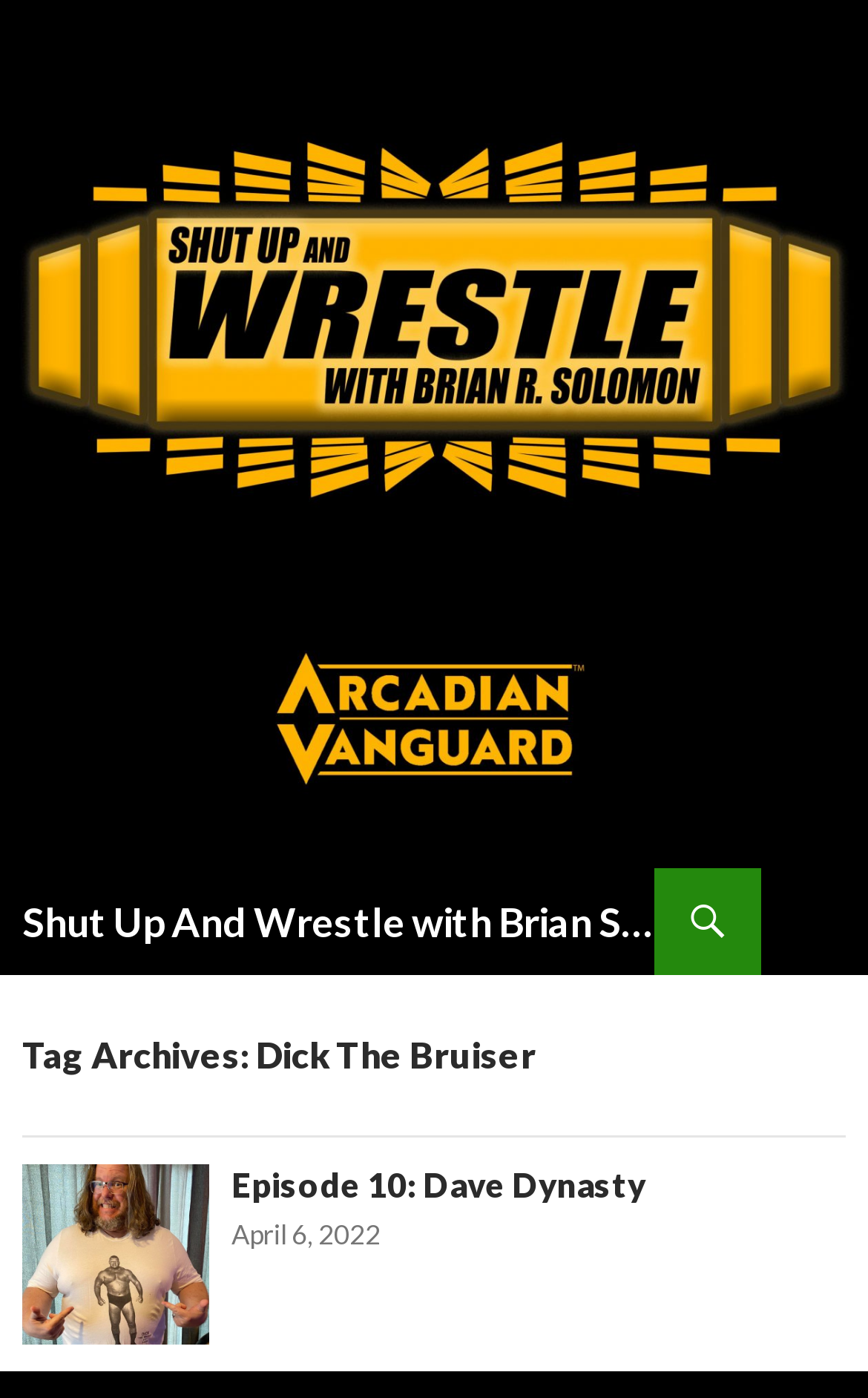Describe all the significant parts and information present on the webpage.

The webpage is about the archives of Dick The Bruiser, a wrestling-related topic. At the top, there is a prominent image with the title "Shut Up And Wrestle with Brian Solomon" and a link with the same text. Below the image, there is a heading with the same title, which is also a link.

To the right of the image, there are two links: "Search" and "SKIP TO CONTENT". The "Search" link is not expanded, and it controls a search container.

The main content of the webpage is divided into two sections. The first section is a header with the title "Tag Archives: Dick The Bruiser". The second section is an article with a header titled "Episode 10: Dave Dynasty". This header is also a link, and it has a subheading with the date "April 6, 2022", which is also a link. The date is marked with a time element.

Overall, the webpage appears to be a blog or archive page dedicated to Dick The Bruiser, with a focus on a specific episode or article.